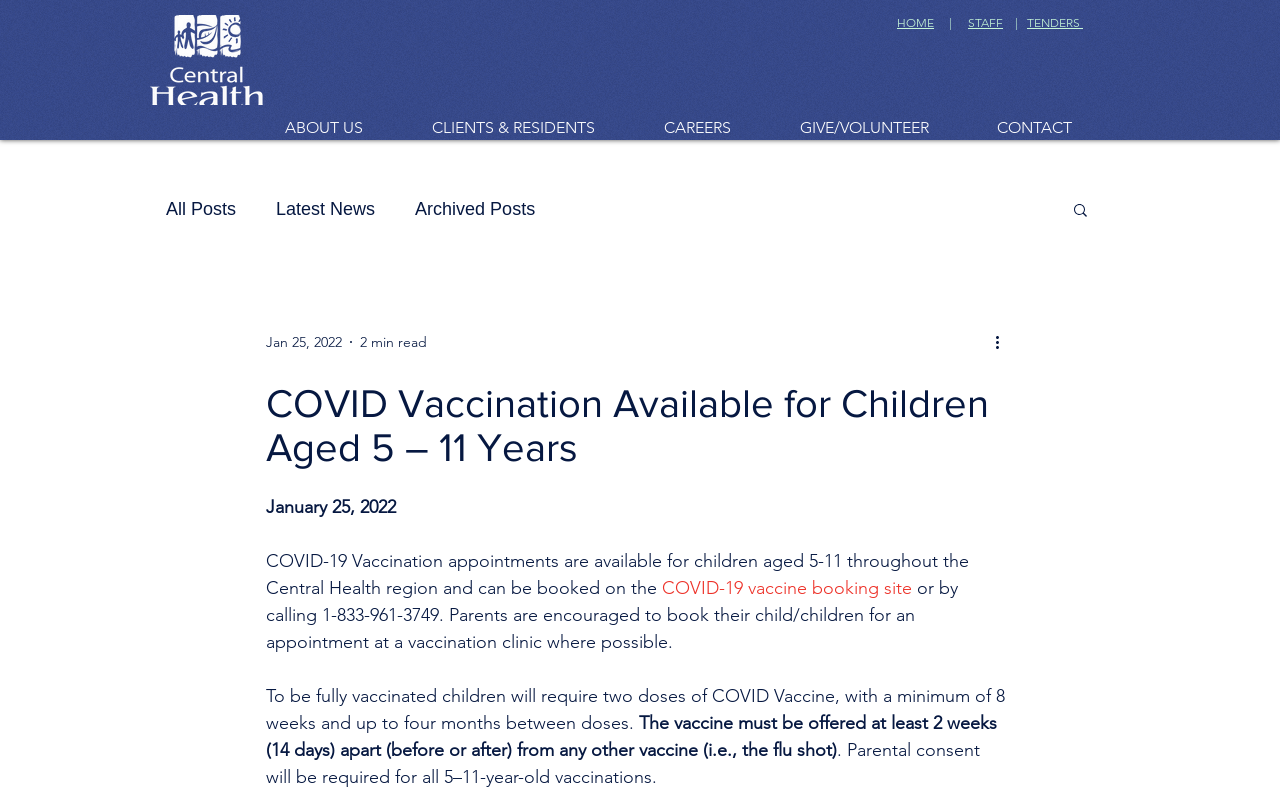Please reply with a single word or brief phrase to the question: 
What is the age range for COVID-19 vaccination?

5-11 years